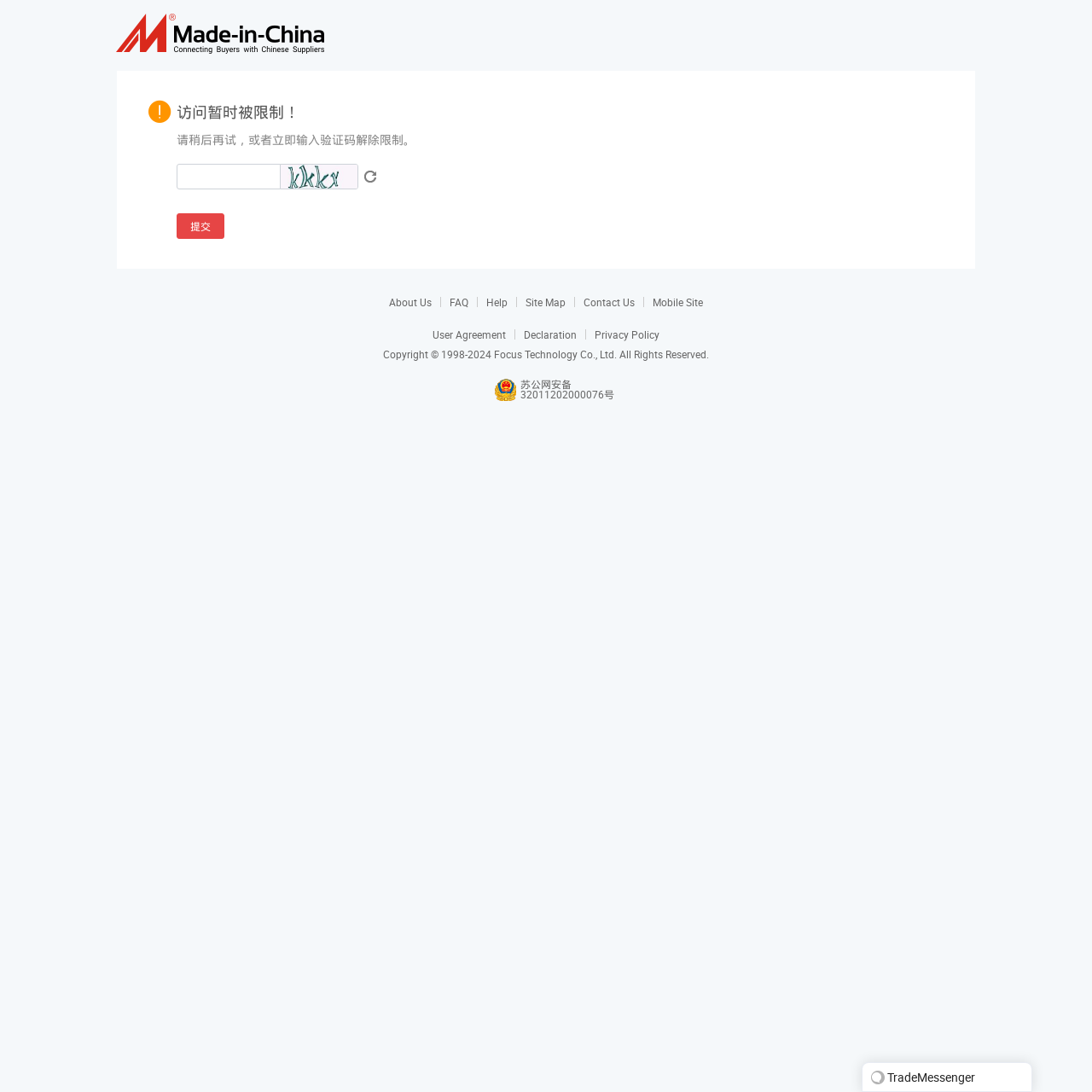Please look at the image and answer the question with a detailed explanation: What is the purpose of this webpage?

Based on the webpage content, it appears that the user's access to Made-in-China.com has been temporarily restricted, and this webpage is asking the user to input a verification code to continue visiting the website.